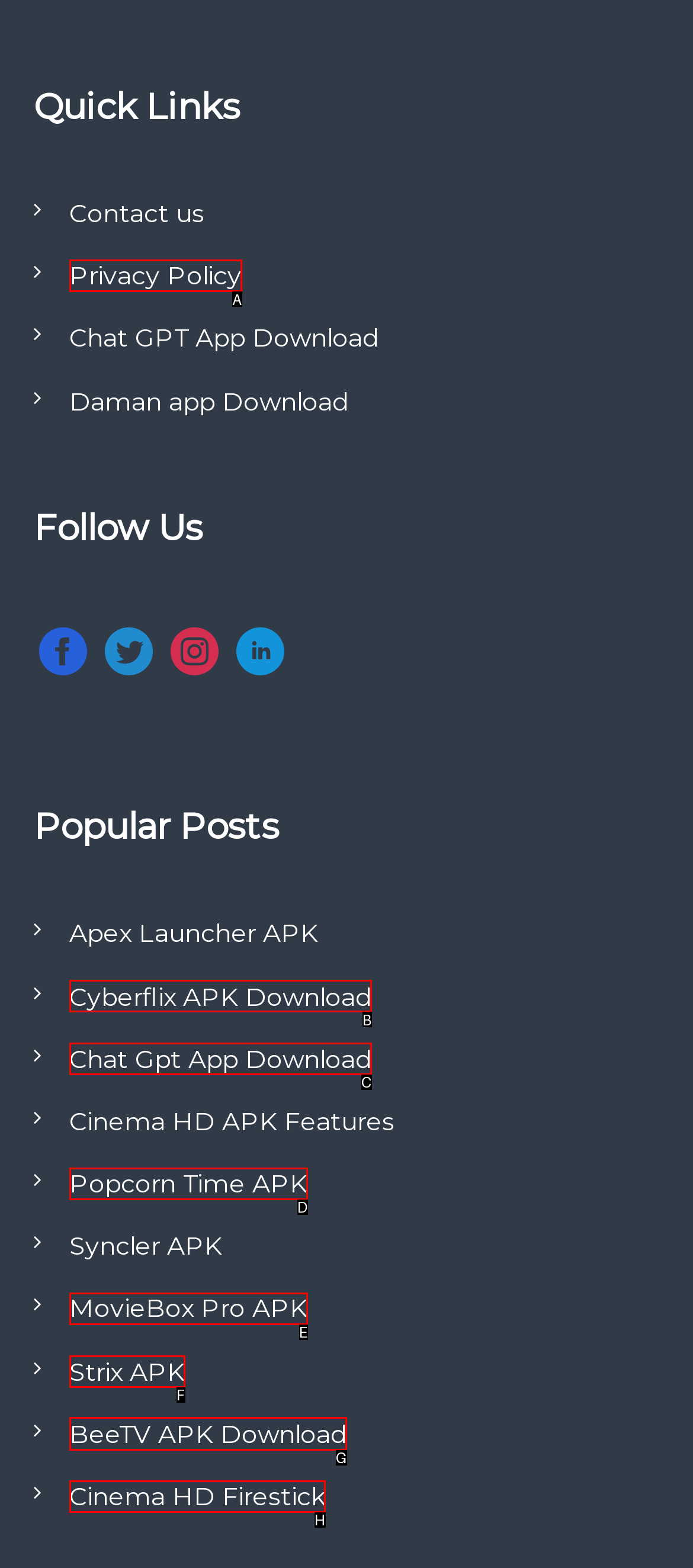Select the correct HTML element to complete the following task: Download BeeTV APK
Provide the letter of the choice directly from the given options.

G